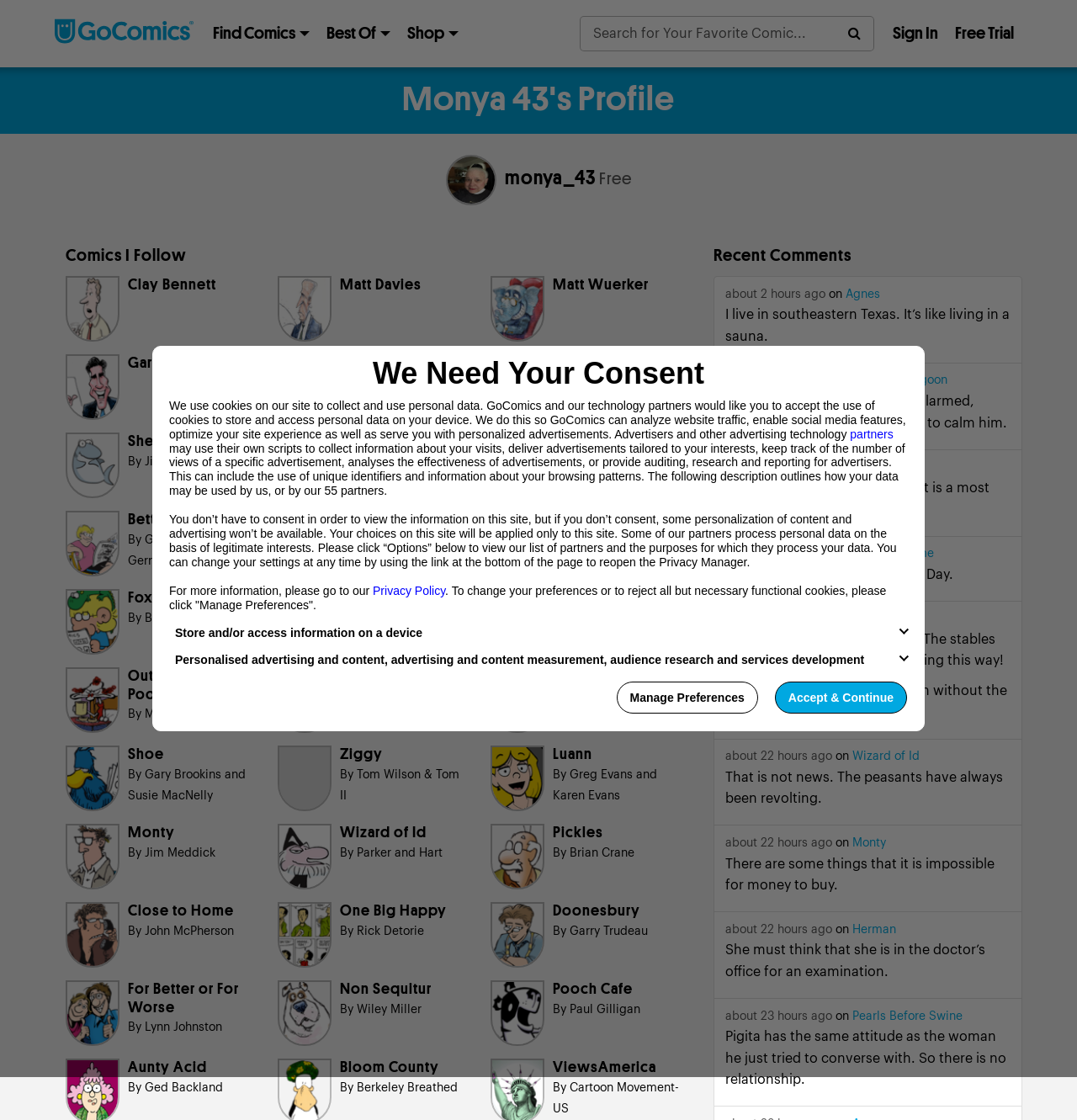Extract the bounding box coordinates of the UI element described by: "Close to Home". The coordinates should include four float numbers ranging from 0 to 1, e.g., [left, top, right, bottom].

[0.791, 0.489, 0.867, 0.5]